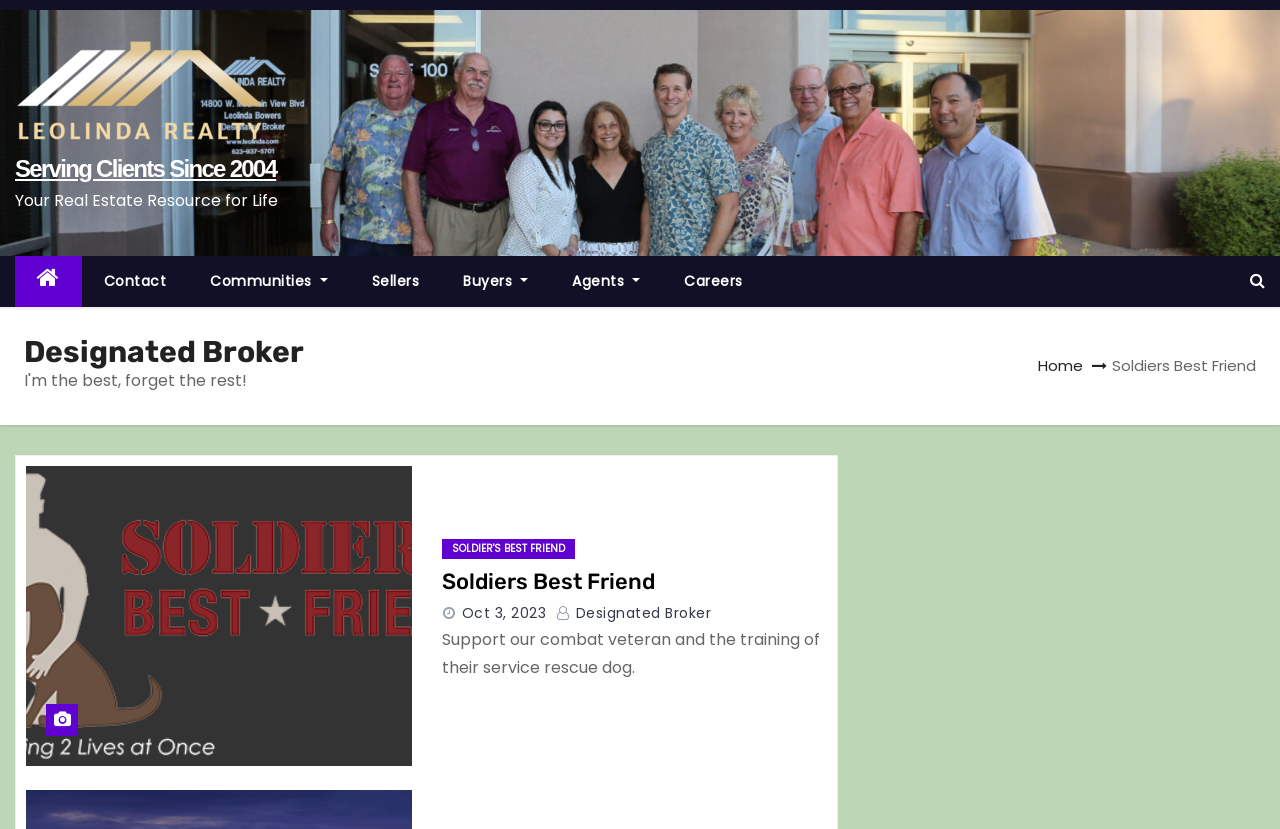Offer a thorough description of the webpage.

This webpage is about a designated broker who has been serving clients since 2004. At the top left, there is a link and an image with the same text "Serving Clients Since 2004". Below this, there is a static text "Your Real Estate Resource for Life". 

On the top navigation bar, there are several links, including "Contact", "Communities", "Sellers", "Buyers", "Agents", and "Careers". Some of these links have popup menus. On the right side of the navigation bar, there is a button with an icon. 

Below the navigation bar, there is a heading "Designated Broker" on the left, and a link "Home" on the right. Next to the "Home" link, there is a static text "Soldiers Best Friend". 

On the left side of the page, there is a long vertical link with no text. Below this, there are several links and headings related to "Soldiers Best Friend", including a link with the same text, a heading, and another link with the text "Oct 3, 2023". There is also a link with an icon and the text "Designated Broker". 

Finally, there is a static text that describes the purpose of "Soldiers Best Friend", which is to support combat veterans and the training of their service rescue dogs.